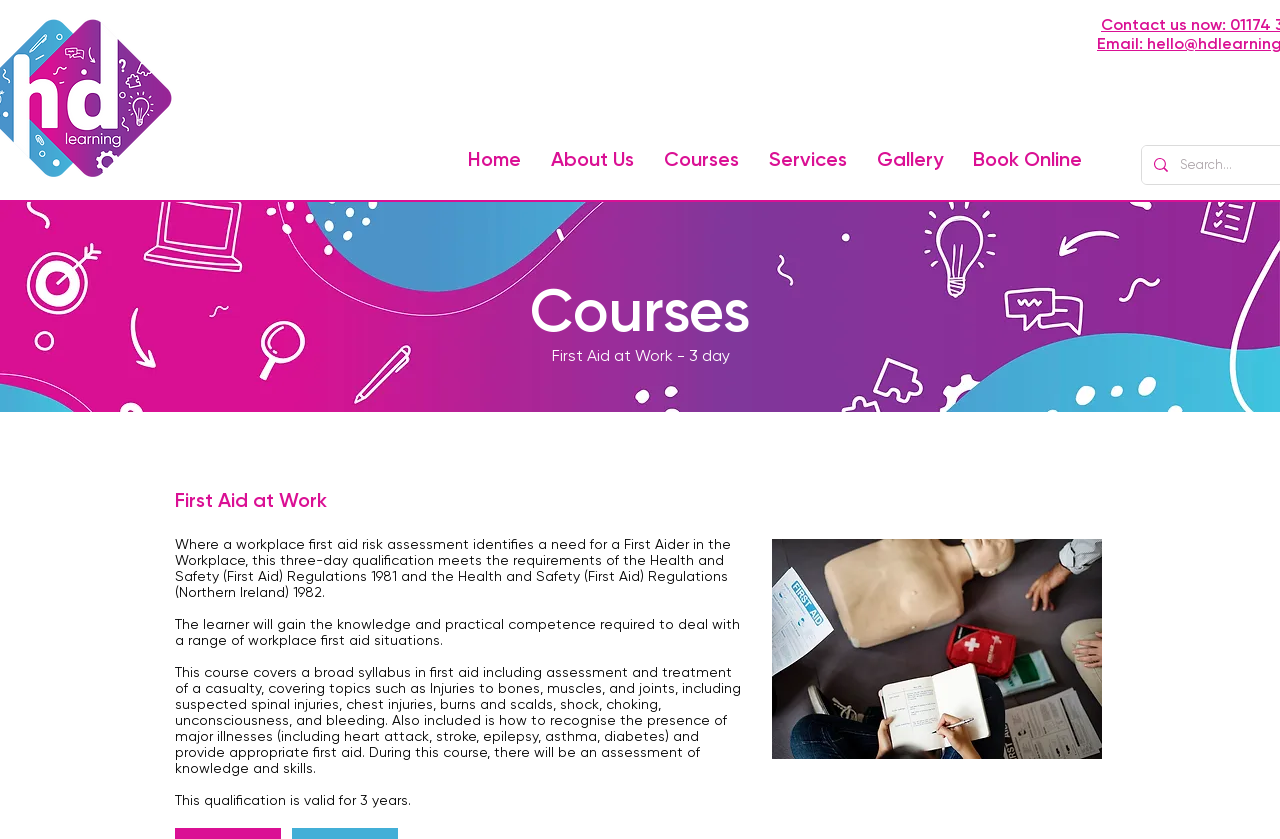Given the following UI element description: "Book Online", find the bounding box coordinates in the webpage screenshot.

[0.748, 0.173, 0.857, 0.207]